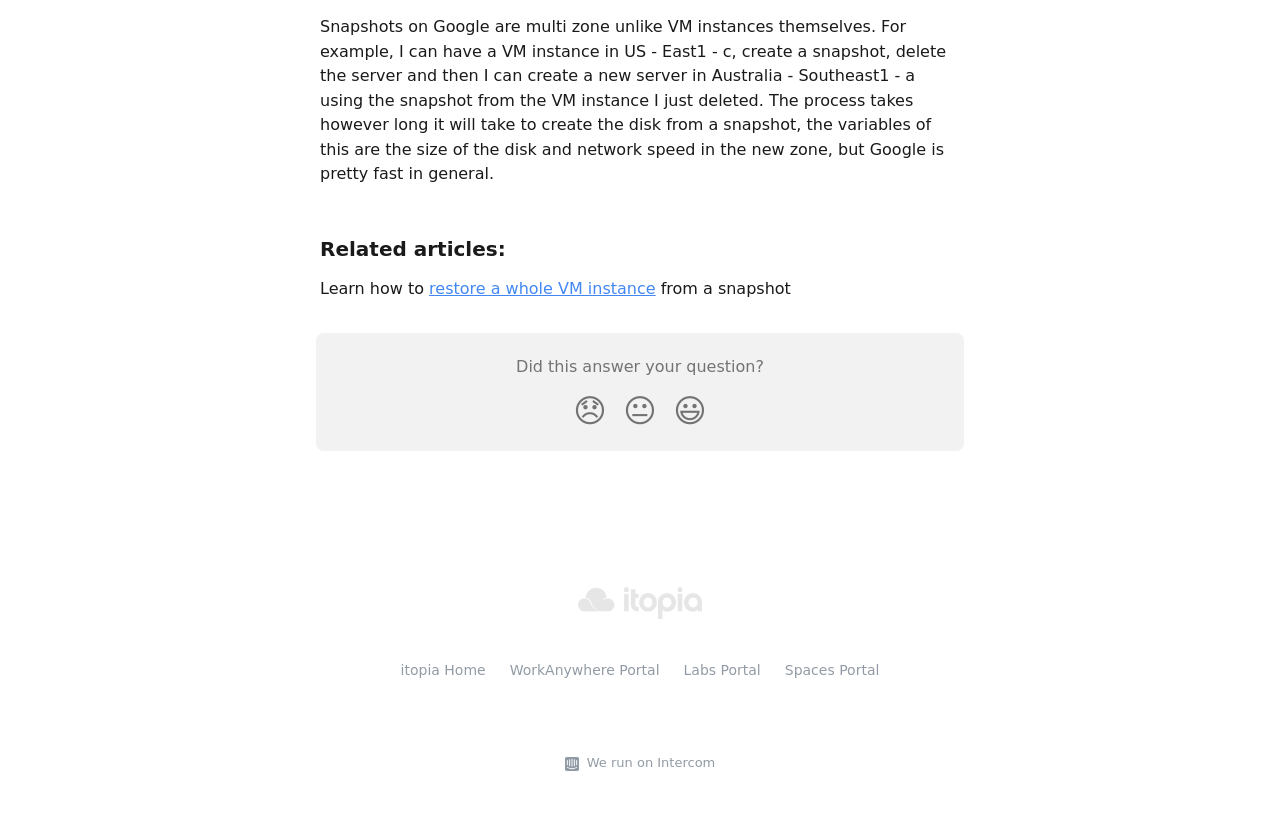Respond with a single word or phrase to the following question:
How many portals are linked at the bottom of the page?

4